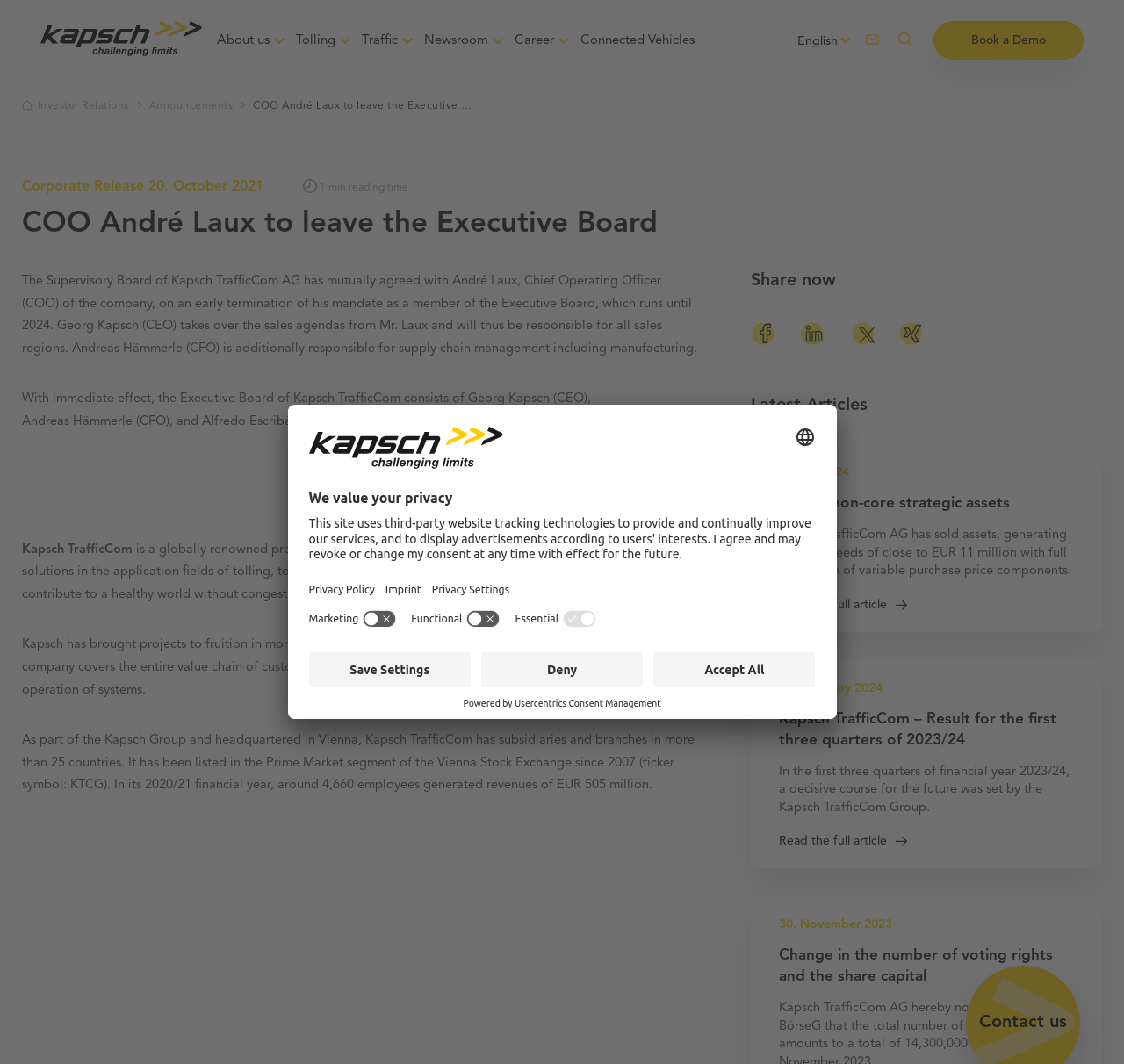Using the information in the image, could you please answer the following question in detail:
What is the ticker symbol of Kapsch TrafficCom?

I found the ticker symbol by reading the text content of the webpage, specifically the sentence that says 'It has been listed in the Prime Market segment of the Vienna Stock Exchange since 2007 (ticker symbol: KTCG).'.